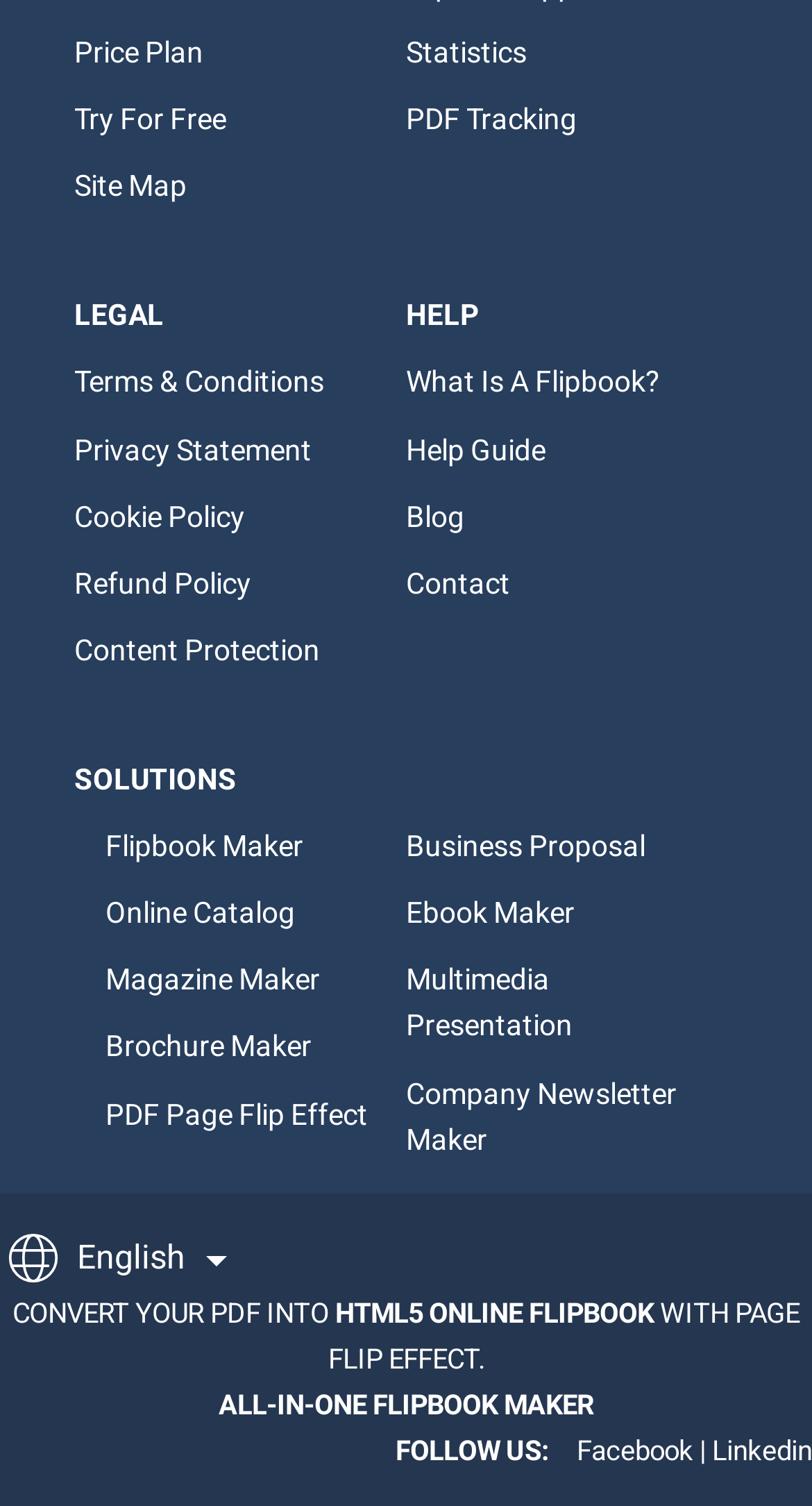Identify the bounding box coordinates of the specific part of the webpage to click to complete this instruction: "Follow on 'Facebook'".

[0.71, 0.953, 0.854, 0.973]